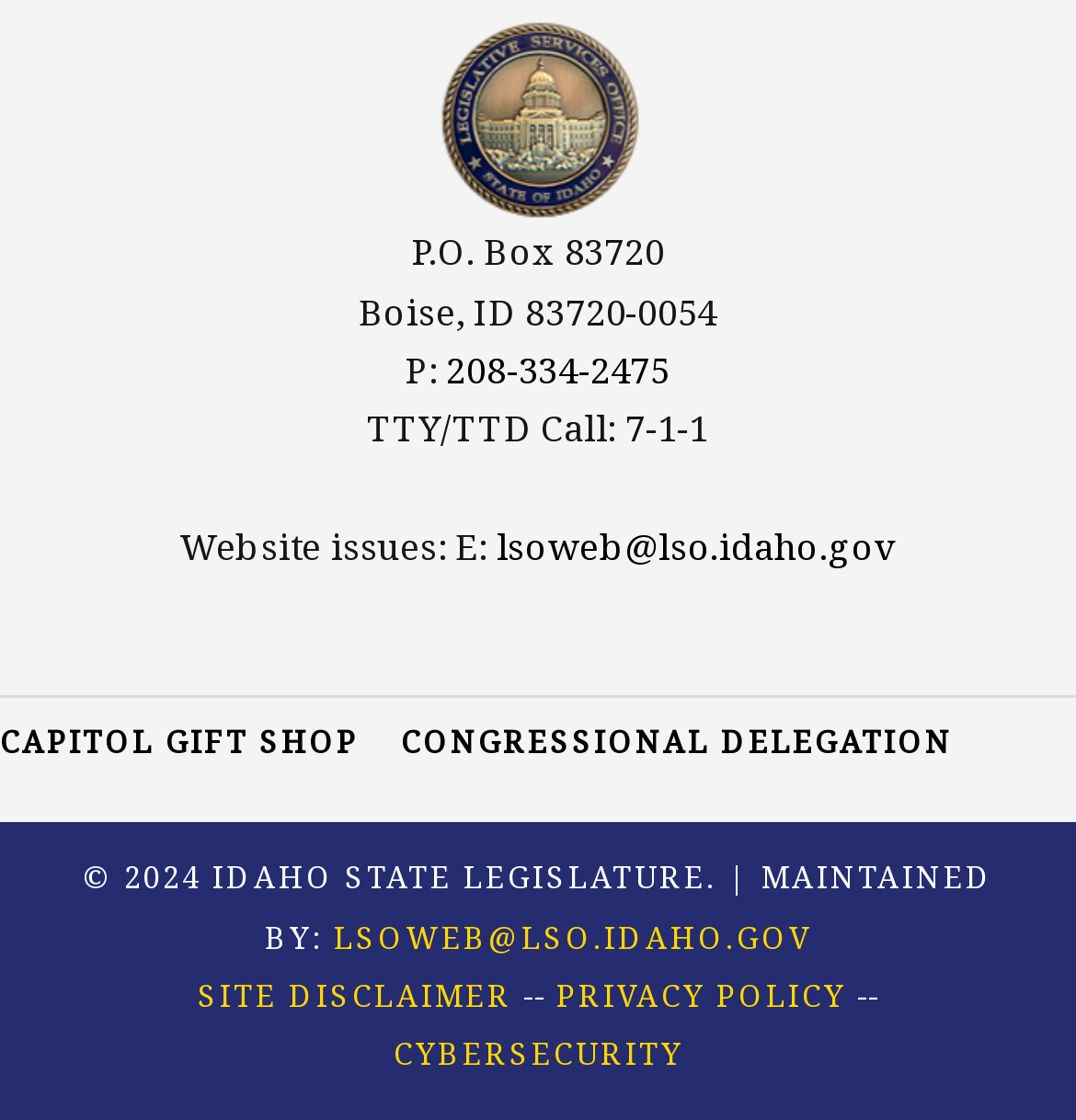Please find the bounding box coordinates of the clickable region needed to complete the following instruction: "Check the site disclaimer". The bounding box coordinates must consist of four float numbers between 0 and 1, i.e., [left, top, right, bottom].

[0.183, 0.87, 0.476, 0.907]